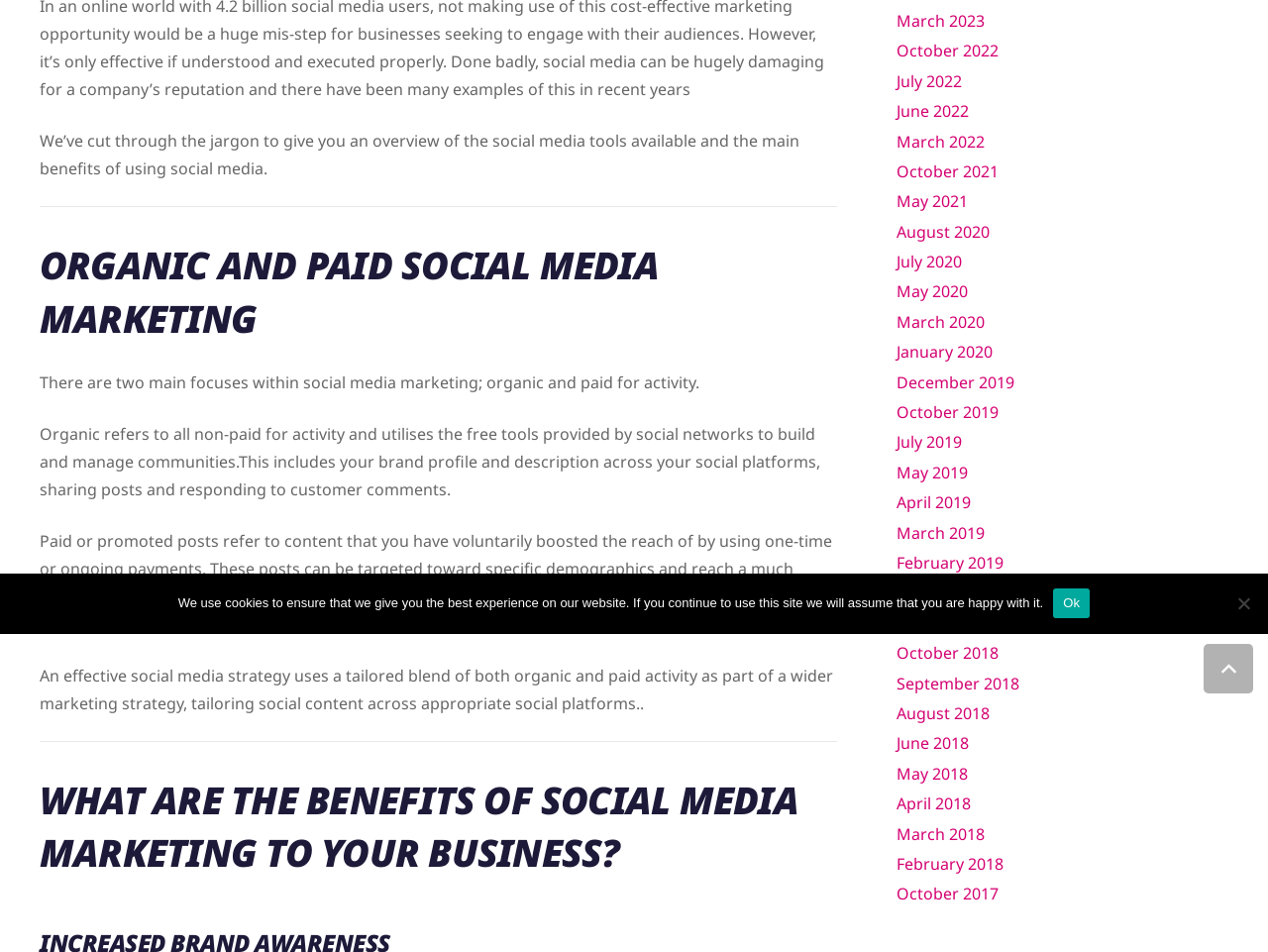Determine the bounding box coordinates in the format (top-left x, top-left y, bottom-right x, bottom-right y). Ensure all values are floating point numbers between 0 and 1. Identify the bounding box of the UI element described by: Ok

[0.831, 0.618, 0.86, 0.649]